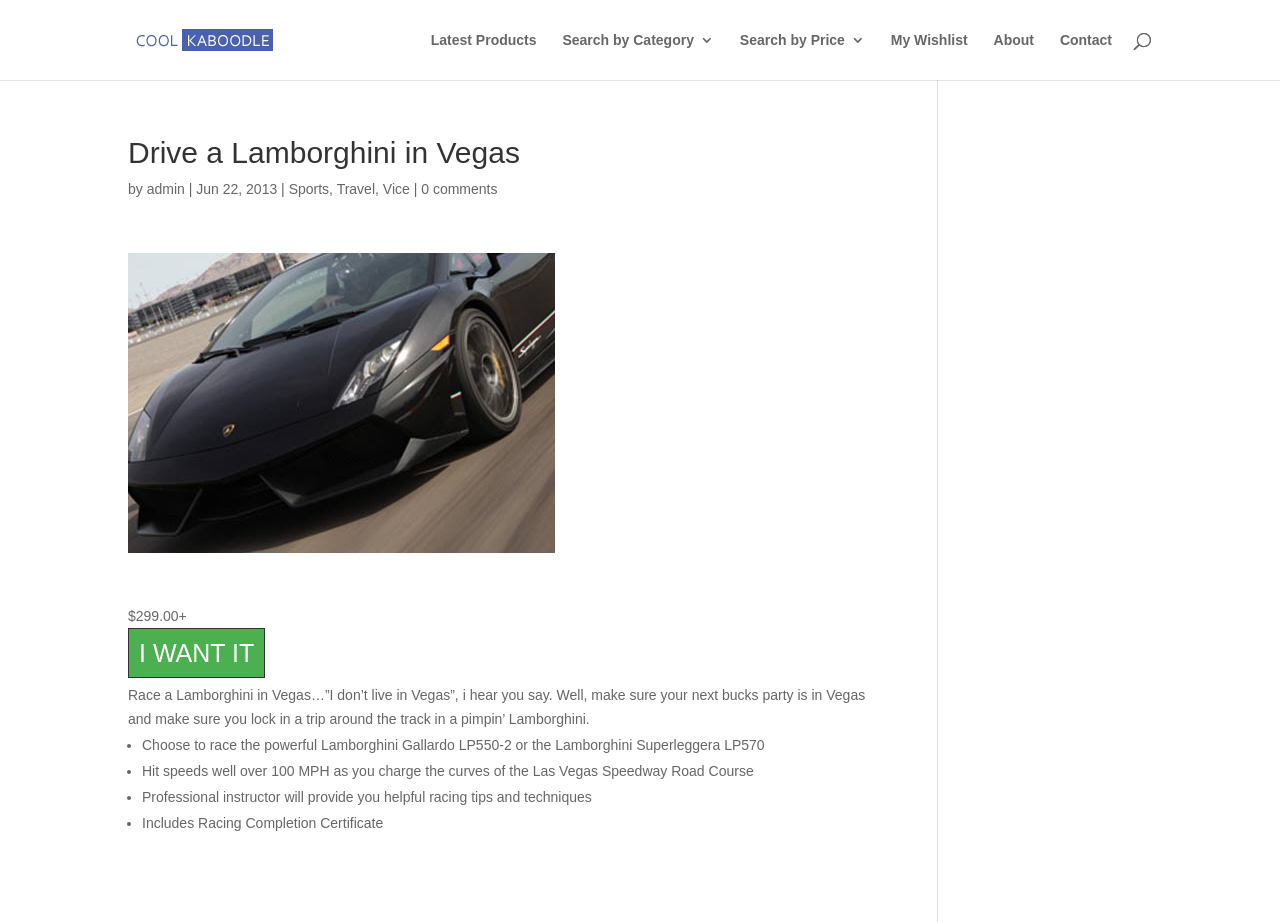Please identify the bounding box coordinates of the clickable element to fulfill the following instruction: "View 'About' page". The coordinates should be four float numbers between 0 and 1, i.e., [left, top, right, bottom].

[0.776, 0.036, 0.808, 0.087]